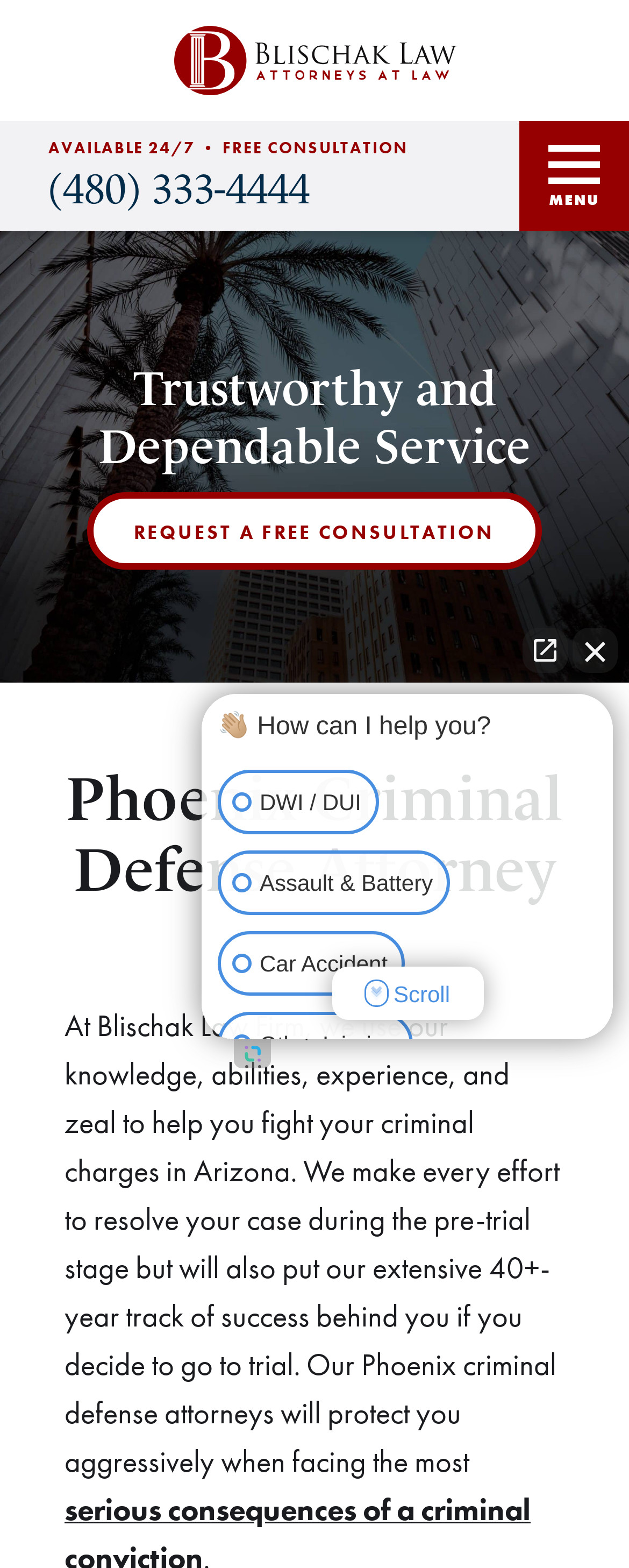What is the chat widget for?
Based on the visual details in the image, please answer the question thoroughly.

I inferred this by looking at the static text element '👋🏼 How can I help you?' which is located near the chat widget, suggesting that it is meant for users to ask for help or assistance.